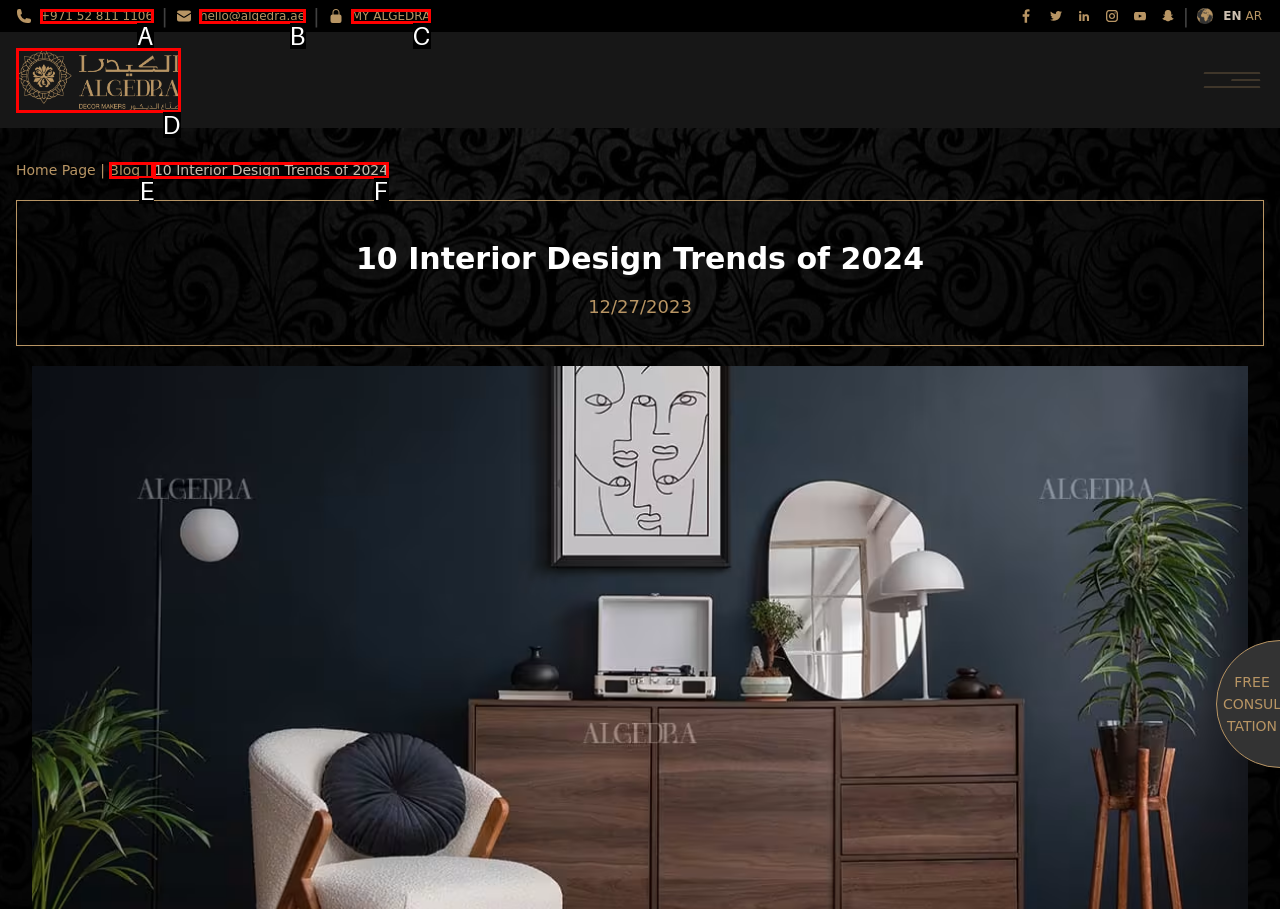Determine which HTML element best fits the description: MY ALGEDRA
Answer directly with the letter of the matching option from the available choices.

C